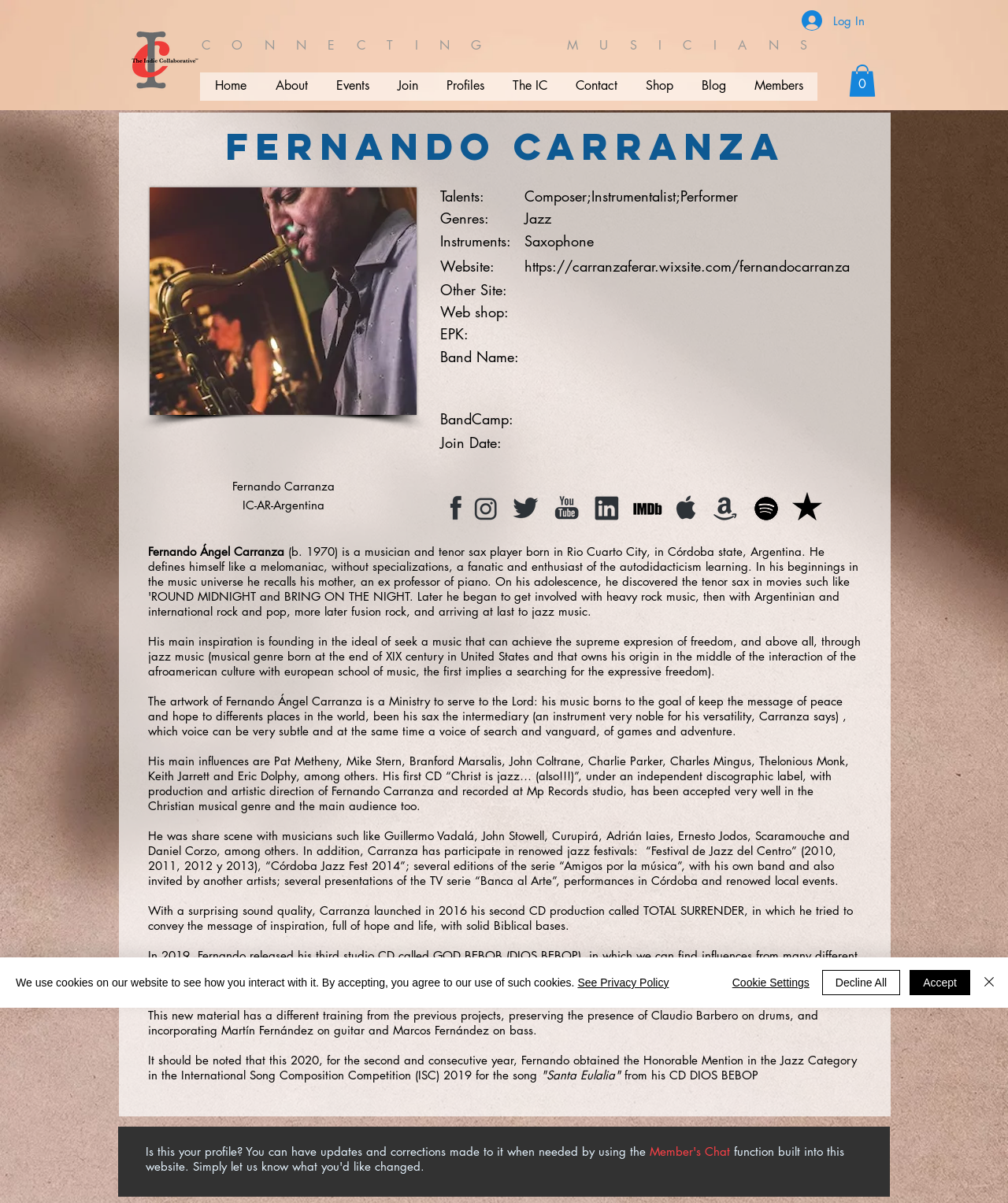What is the name of the first CD?
Please provide a detailed answer to the question.

The name of the first CD can be found in the StaticText element with the text 'His first CD “Christ is jazz… (also!!!)”' which is located in the biography section of the webpage.